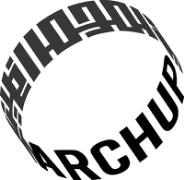Use the details in the image to answer the question thoroughly: 
What is the shape of the logo?

The caption states that the logo is depicted in a circular, dynamic design, which is a key feature of the ARCHUP logo.